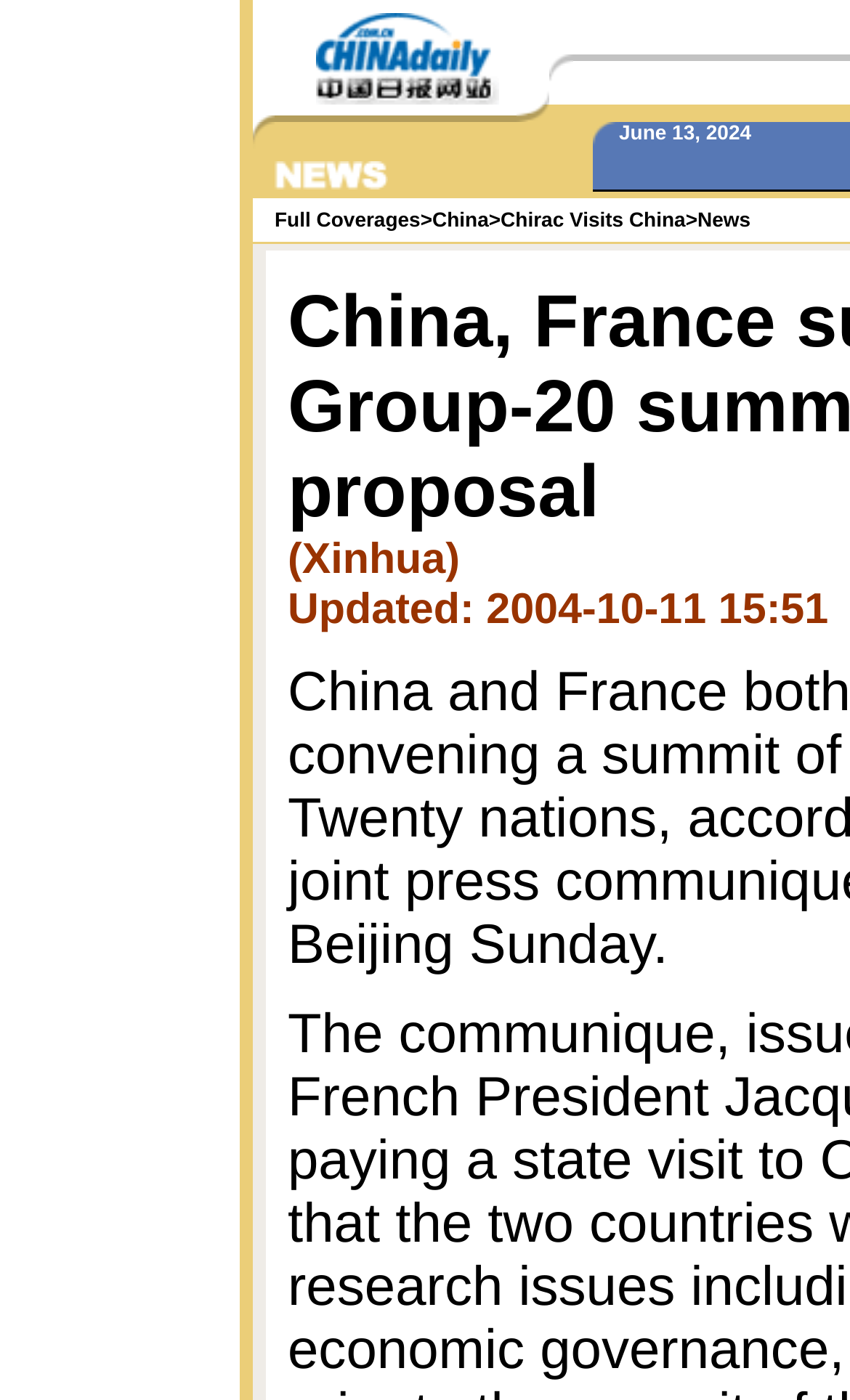Extract the bounding box coordinates for the described element: "Chirac Visits China". The coordinates should be represented as four float numbers between 0 and 1: [left, top, right, bottom].

[0.589, 0.149, 0.807, 0.165]